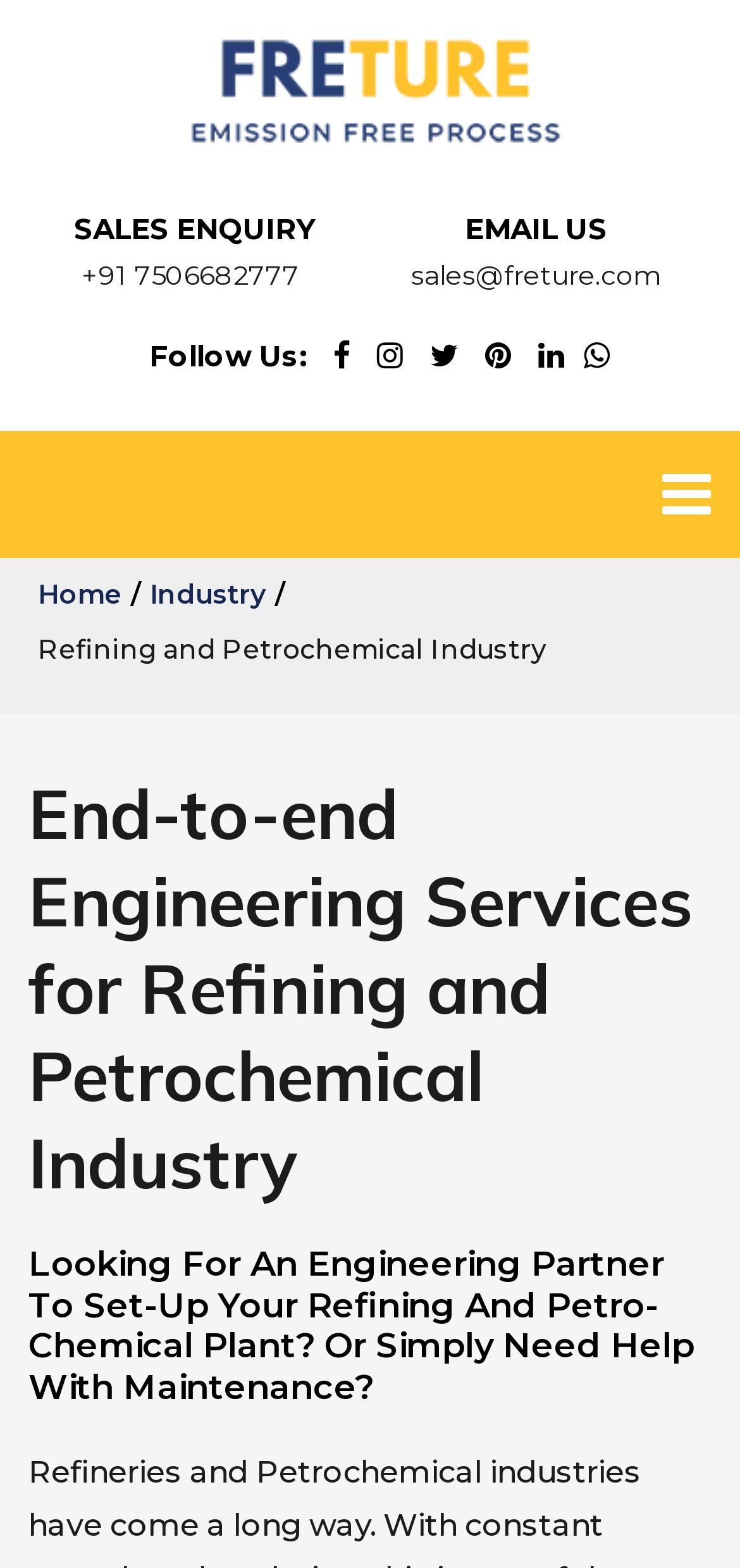Based on what you see in the screenshot, provide a thorough answer to this question: What is the company's email address?

I found the email address by looking at the top section of the webpage, where the company's contact information is displayed. The email address is listed as 'sales@freture.com'.